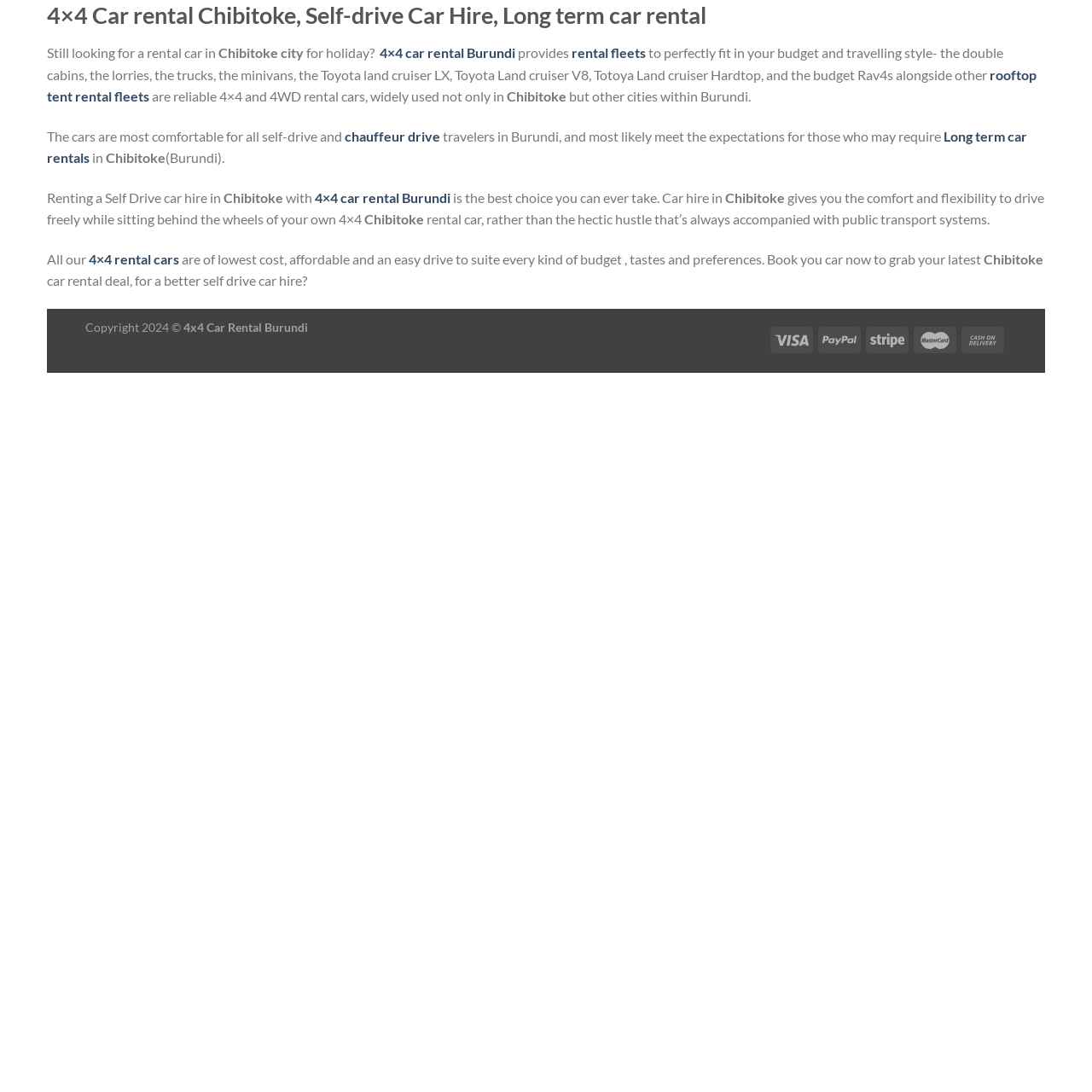Please determine the bounding box coordinates for the UI element described here. Use the format (top-left x, top-left y, bottom-right x, bottom-right y) with values bounded between 0 and 1: 4×4 rental cars

[0.081, 0.229, 0.164, 0.244]